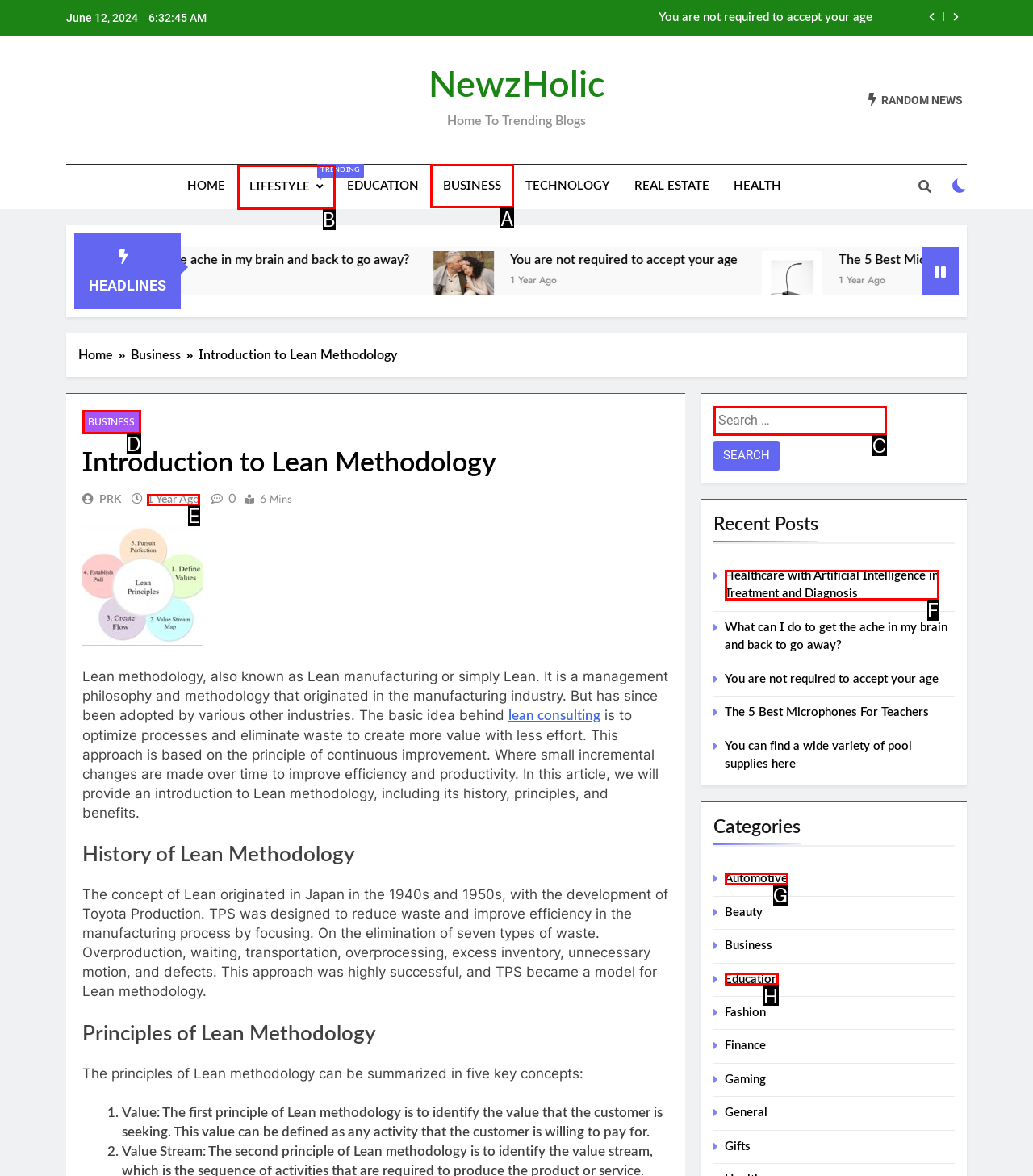Tell me which option I should click to complete the following task: Browse the 'Business' category Answer with the option's letter from the given choices directly.

A